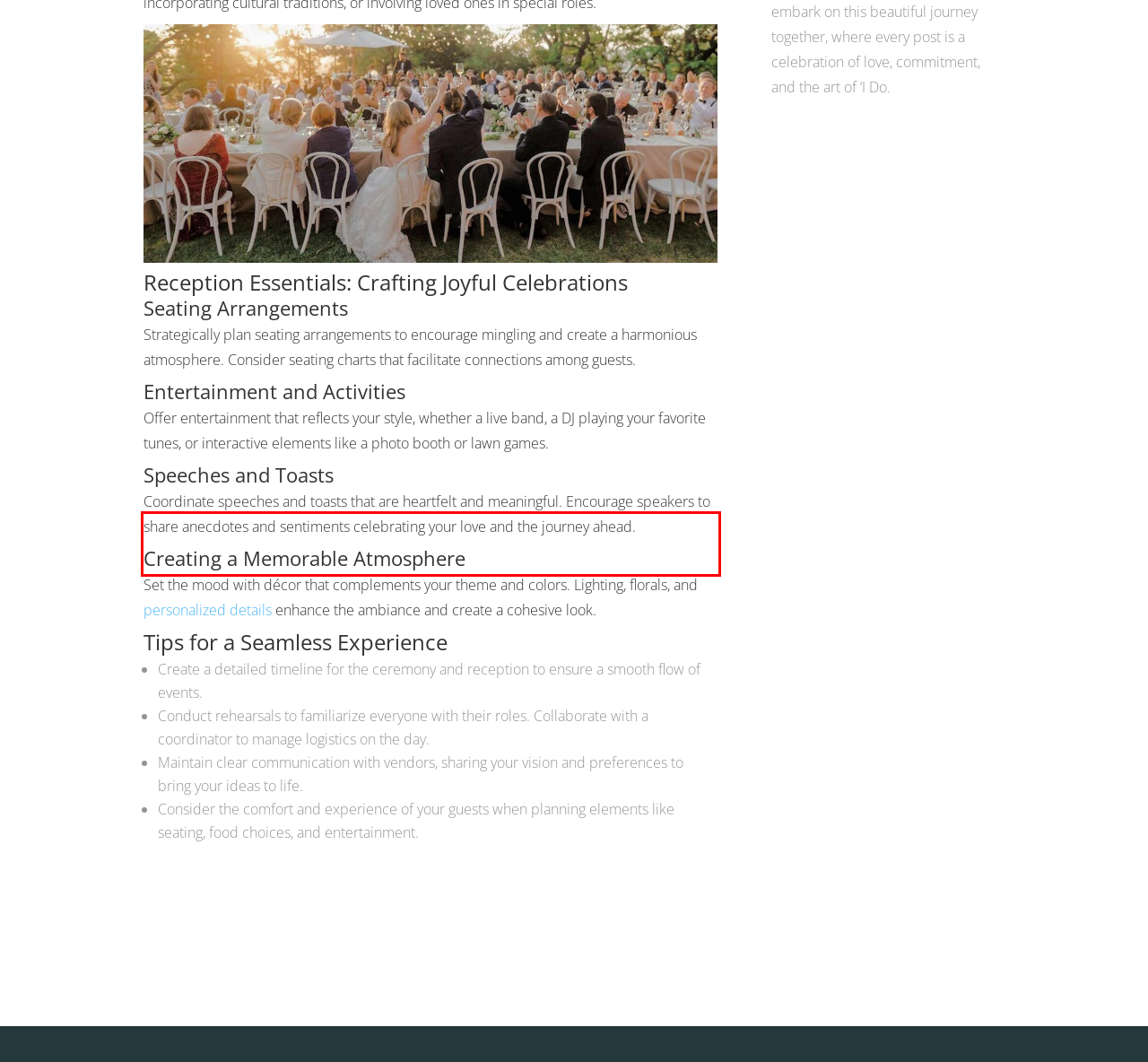Analyze the webpage screenshot and use OCR to recognize the text content in the red bounding box.

Coordinate speeches and toasts that are heartfelt and meaningful. Encourage speakers to share anecdotes and sentiments celebrating your love and the journey ahead.